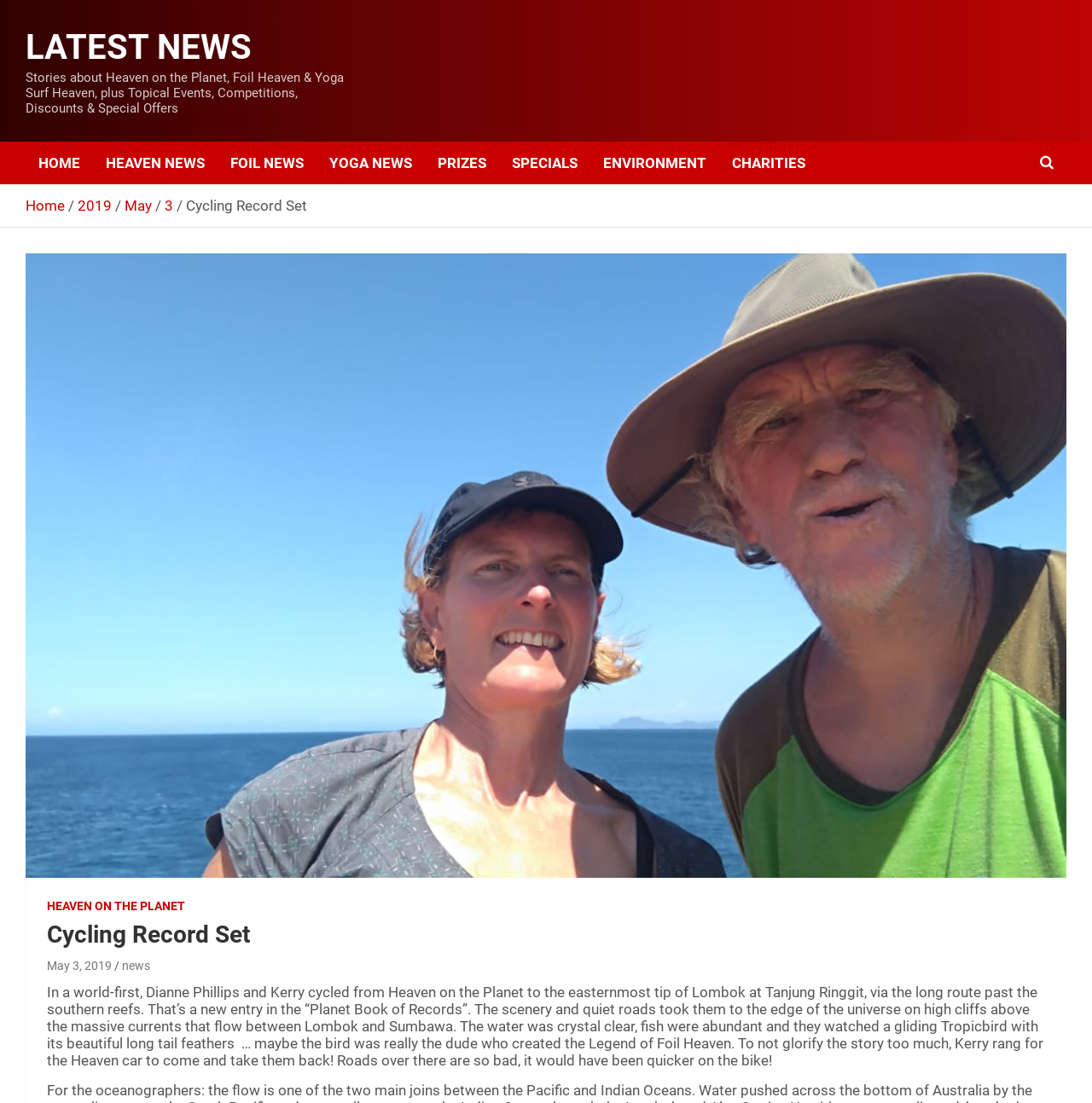Given the description of the UI element: "Heaven on the Planet", predict the bounding box coordinates in the form of [left, top, right, bottom], with each value being a float between 0 and 1.

[0.043, 0.815, 0.17, 0.828]